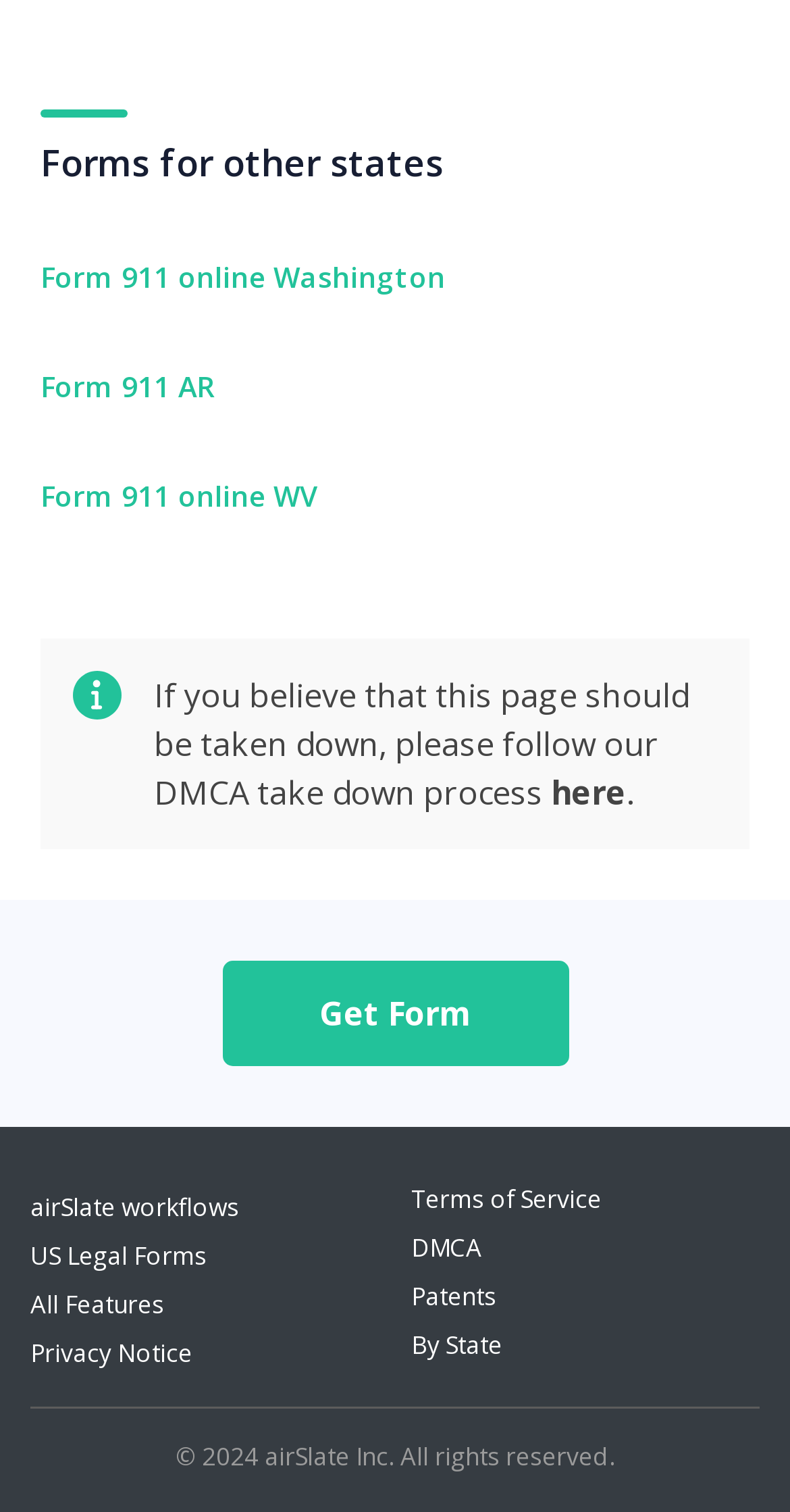Please identify the bounding box coordinates of the area that needs to be clicked to follow this instruction: "Go to By State".

[0.521, 0.878, 0.636, 0.901]